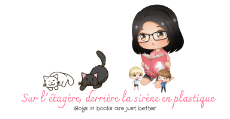Explain in detail what you see in the image.

The image titled "Sur l'étagère, derrière la sirène en plastique" features a playful and whimsical design. At the center, a cartoon-like character with dark hair and glasses is depicted joyfully reading a book. Surrounding her are cute illustrations of a white cat and a black cat lounging beside her, adding a playful touch to the scene. Flanking the character are small figures representing two boys, emphasizing a lighthearted and cheerful atmosphere. 

The bottom of the image showcases the phrase "Boys in books are just better" in a charming script font, reinforcing a theme of literary appreciation and joy. This vibrant and engaging illustration captures a cozy reading moment, perfect for book lovers and fans of playful art.